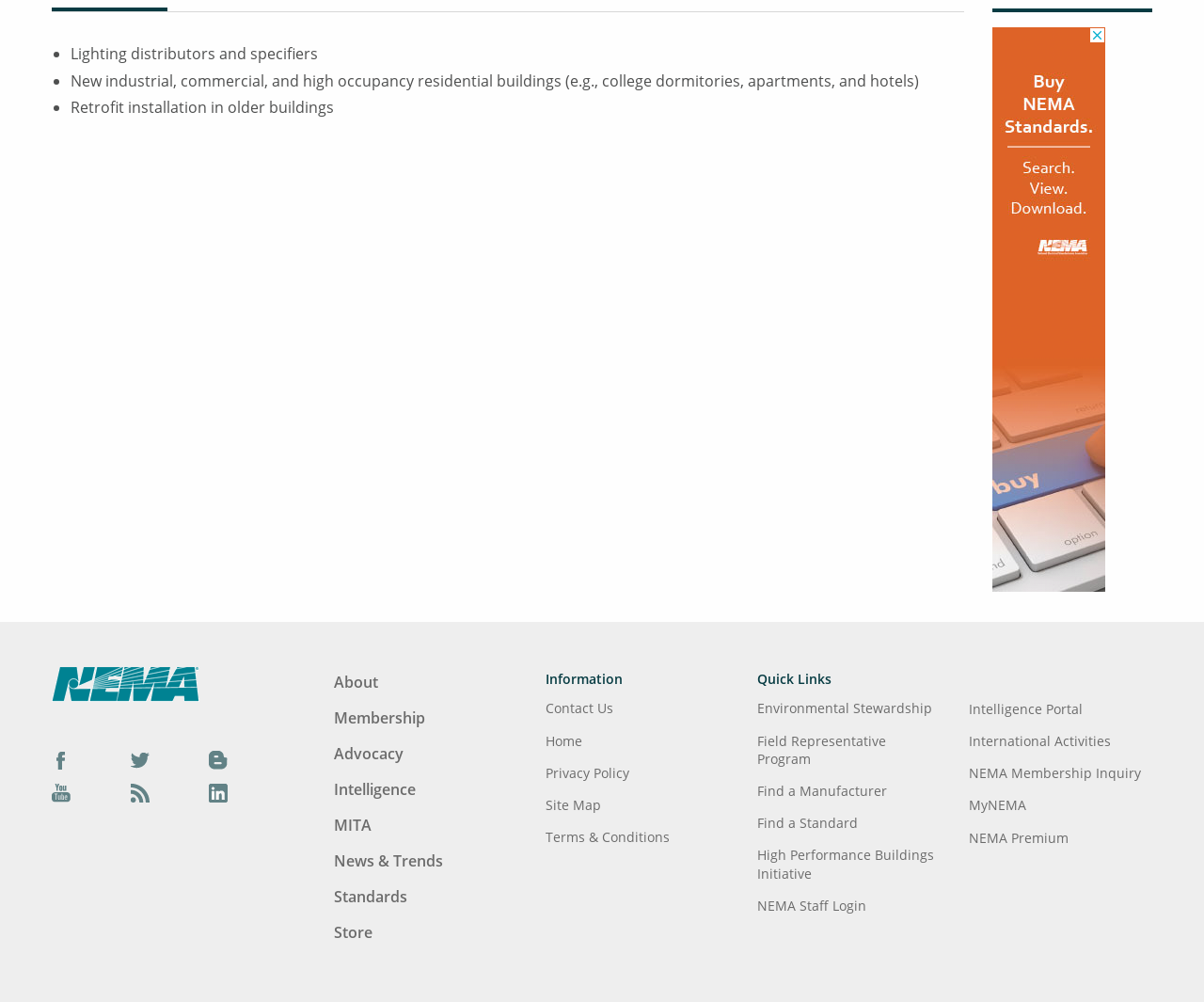Using the description "News & Trends", predict the bounding box of the relevant HTML element.

[0.277, 0.849, 0.368, 0.869]